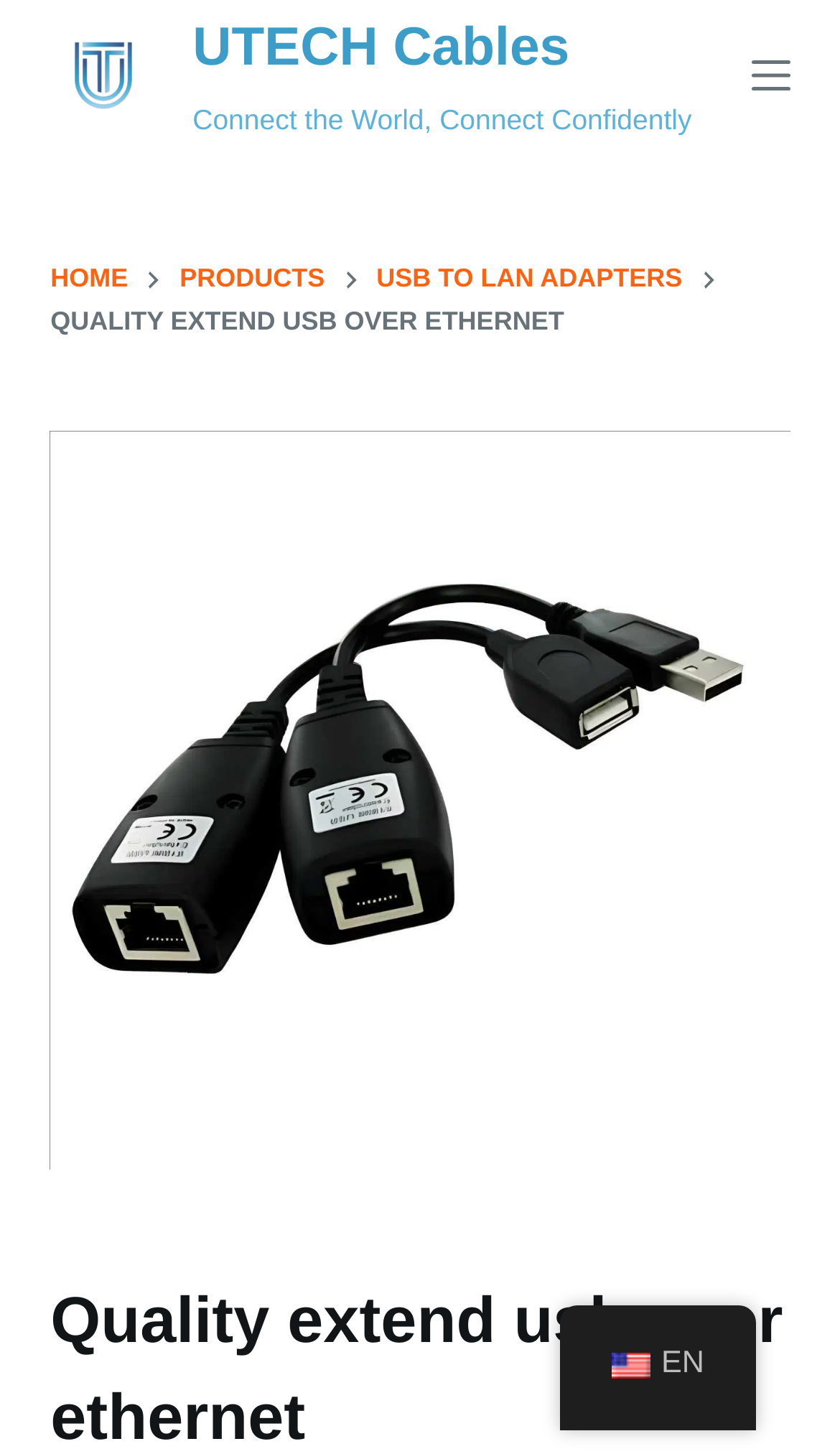Locate the coordinates of the bounding box for the clickable region that fulfills this instruction: "Select English as the language".

[0.667, 0.898, 0.9, 0.972]